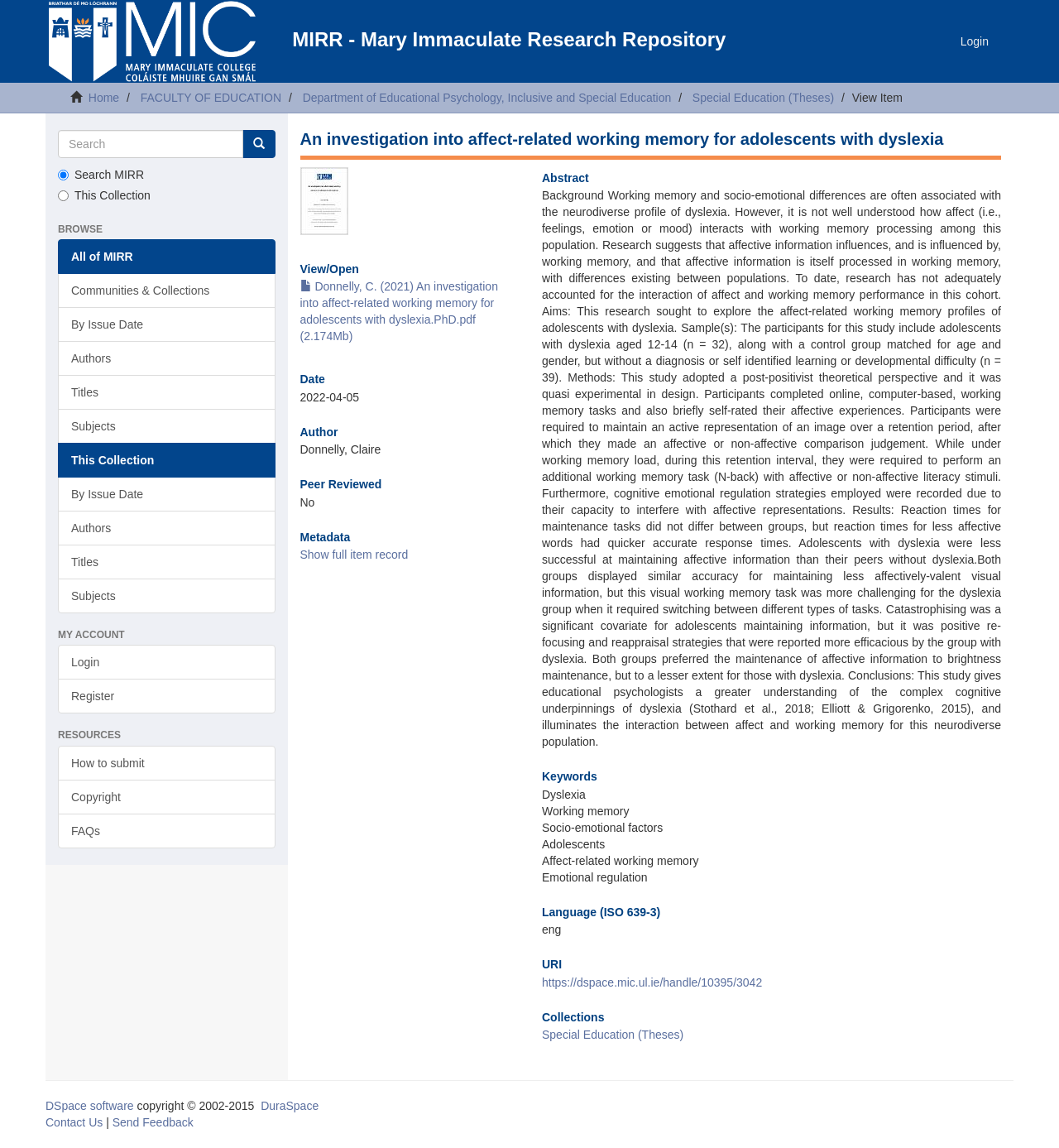Analyze and describe the webpage in a detailed narrative.

This webpage is a research repository page, specifically displaying a PhD thesis titled "An investigation into affect-related working memory for adolescents with dyslexia". 

At the top of the page, there is a logo and a link to the repository's homepage. On the top-right corner, there is a login link. Below the logo, there are several links to different sections of the repository, including "FACULTY OF EDUCATION", "Department of Educational Psychology, Inclusive and Special Education", and "Special Education (Theses)". 

On the left side of the page, there is a search bar with a "Go" button and two radio buttons to select the search scope. Below the search bar, there are several links to browse the repository's collections, including "Communities & Collections", "By Issue Date", "Authors", "Titles", and "Subjects". 

The main content of the page is the thesis information, which includes a thumbnail image, a heading with the title, and a link to view or open the thesis. Below the title, there are several sections, including "Date", "Author", "Peer Reviewed", "Metadata", and "Abstract". The abstract is a lengthy text that summarizes the research, including its background, aims, methods, results, and conclusions. 

On the right side of the page, there are several headings, including "Keywords", "Language (ISO 639-3)", "URI", and "Collections", with corresponding information and links. 

At the bottom of the page, there are several links to the repository's software, copyright information, and contact details.